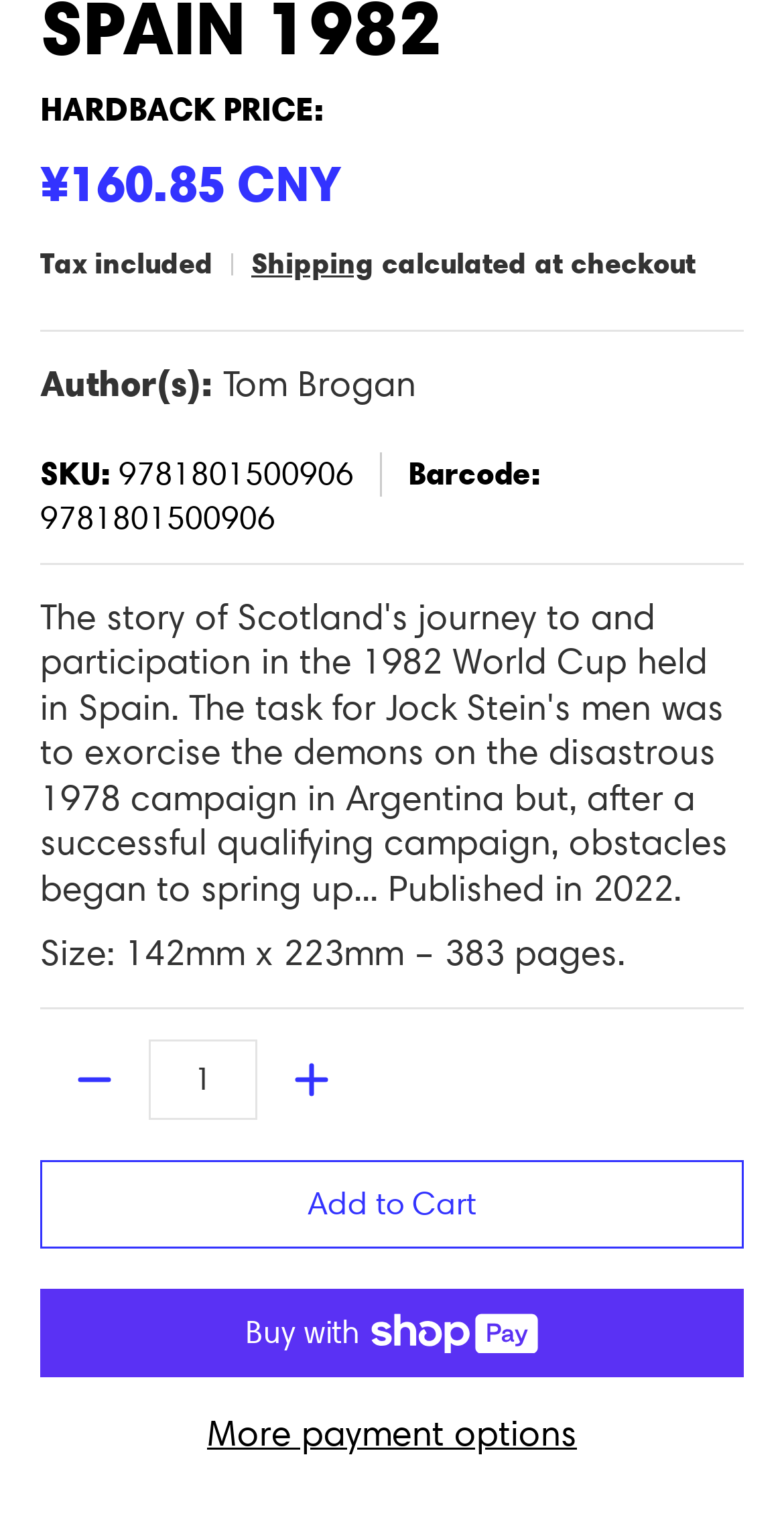Bounding box coordinates are specified in the format (top-left x, top-left y, bottom-right x, bottom-right y). All values are floating point numbers bounded between 0 and 1. Please provide the bounding box coordinate of the region this sentence describes: Shipping

[0.321, 0.161, 0.477, 0.185]